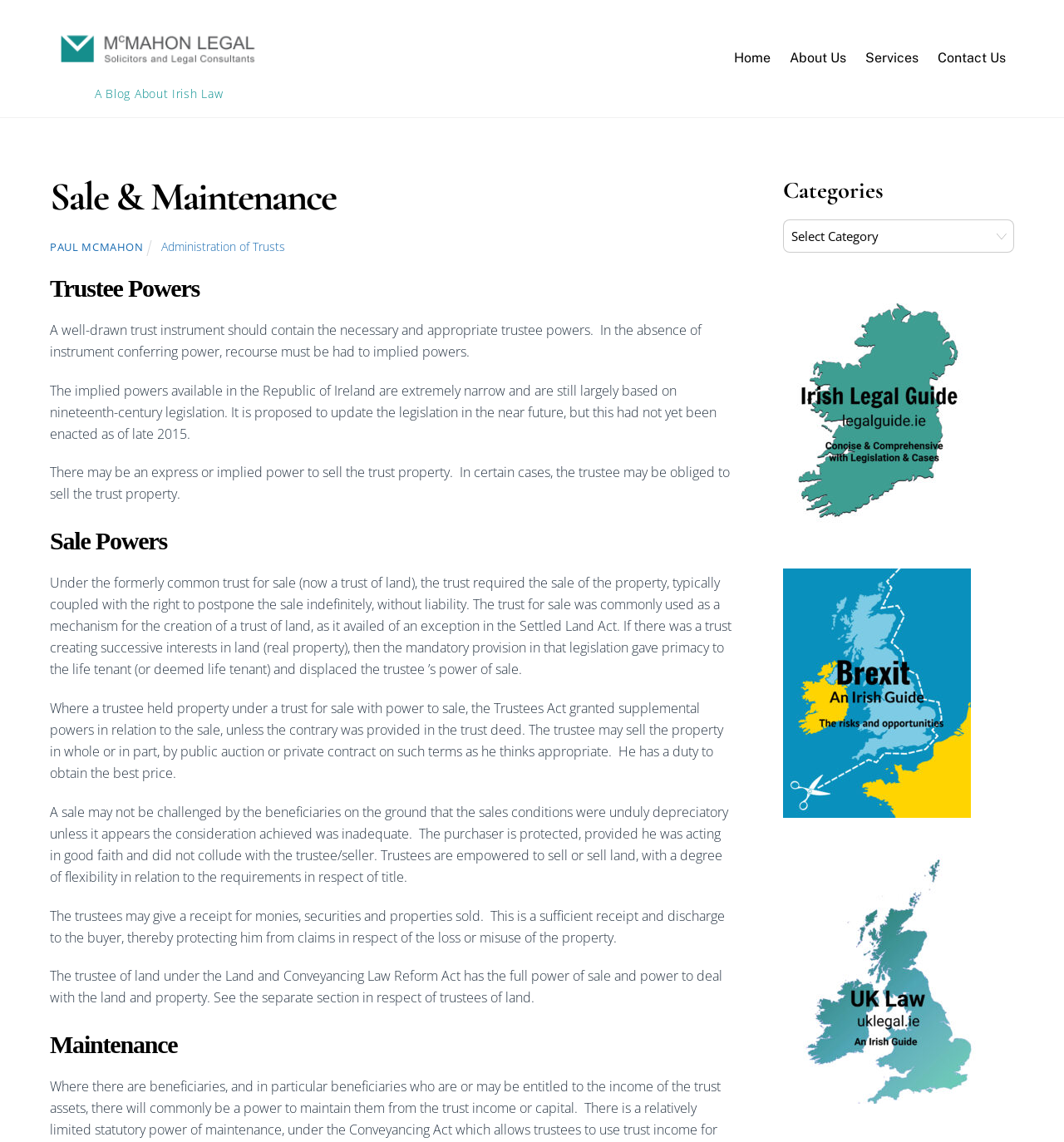Can you look at the image and give a comprehensive answer to the question:
What is the name of the solicitors' firm?

The name of the solicitors' firm can be found in the link 'McMahon Legal (Solicitors)' at the top of the webpage, which is also the title of the webpage.